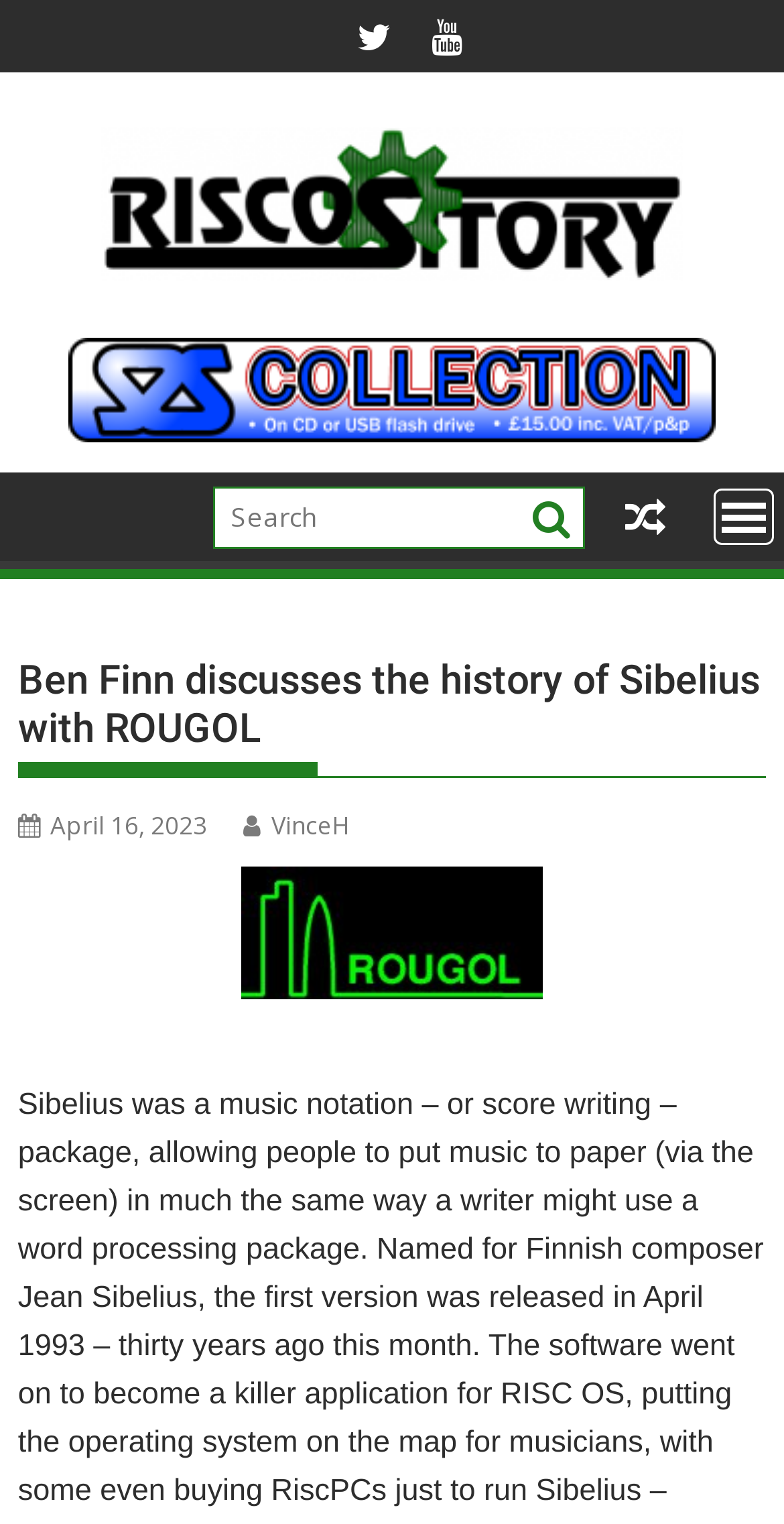Provide a one-word or brief phrase answer to the question:
How many links are present on the webpage?

5